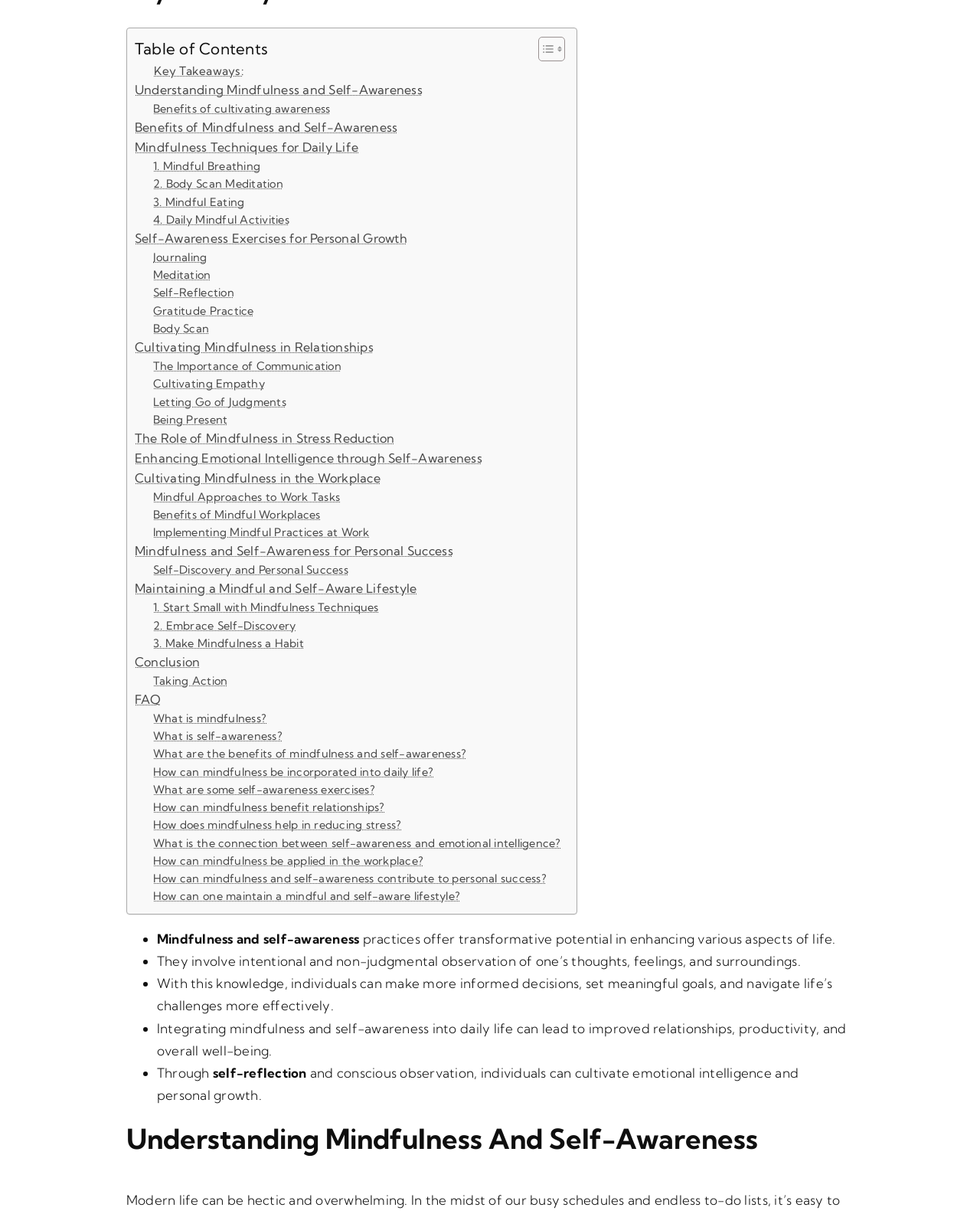Please reply to the following question using a single word or phrase: 
What is the main topic of this webpage?

Mindfulness and self-awareness